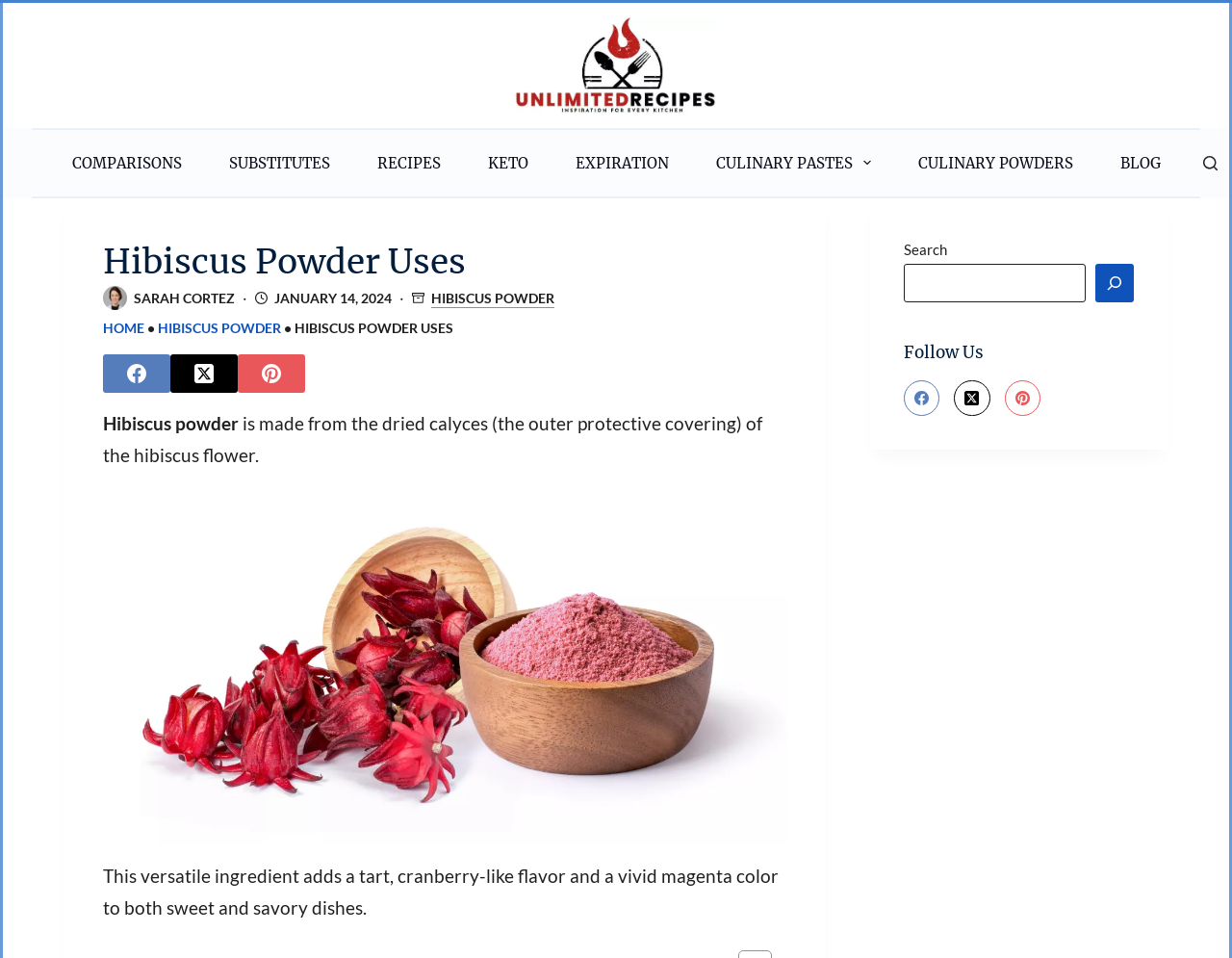Provide the bounding box coordinates of the HTML element described as: "parent_node: Send now name="content" placeholder="Content:*"". The bounding box coordinates should be four float numbers between 0 and 1, i.e., [left, top, right, bottom].

None